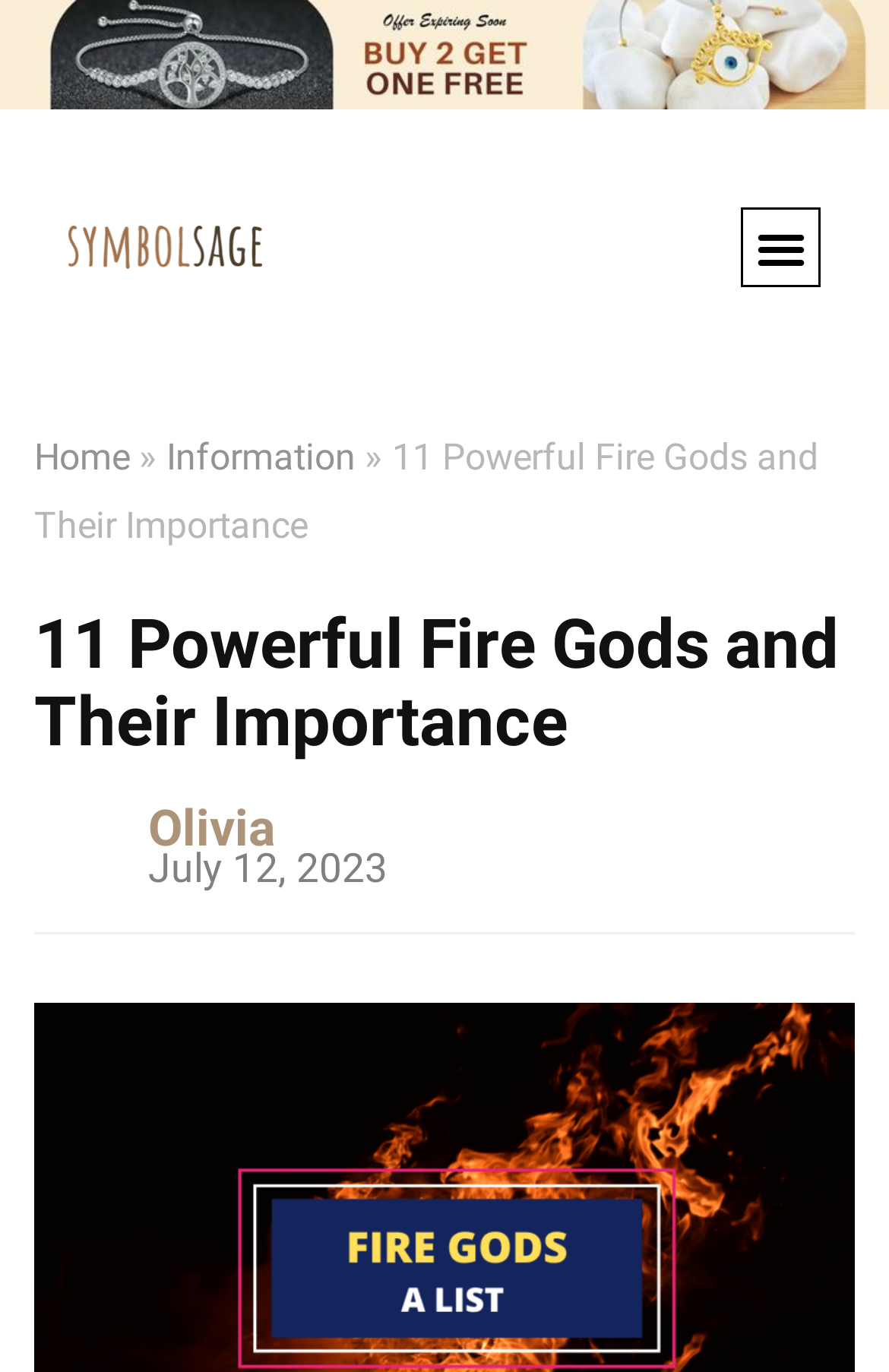How many headings are on the webpage?
Answer the question with a single word or phrase by looking at the picture.

1